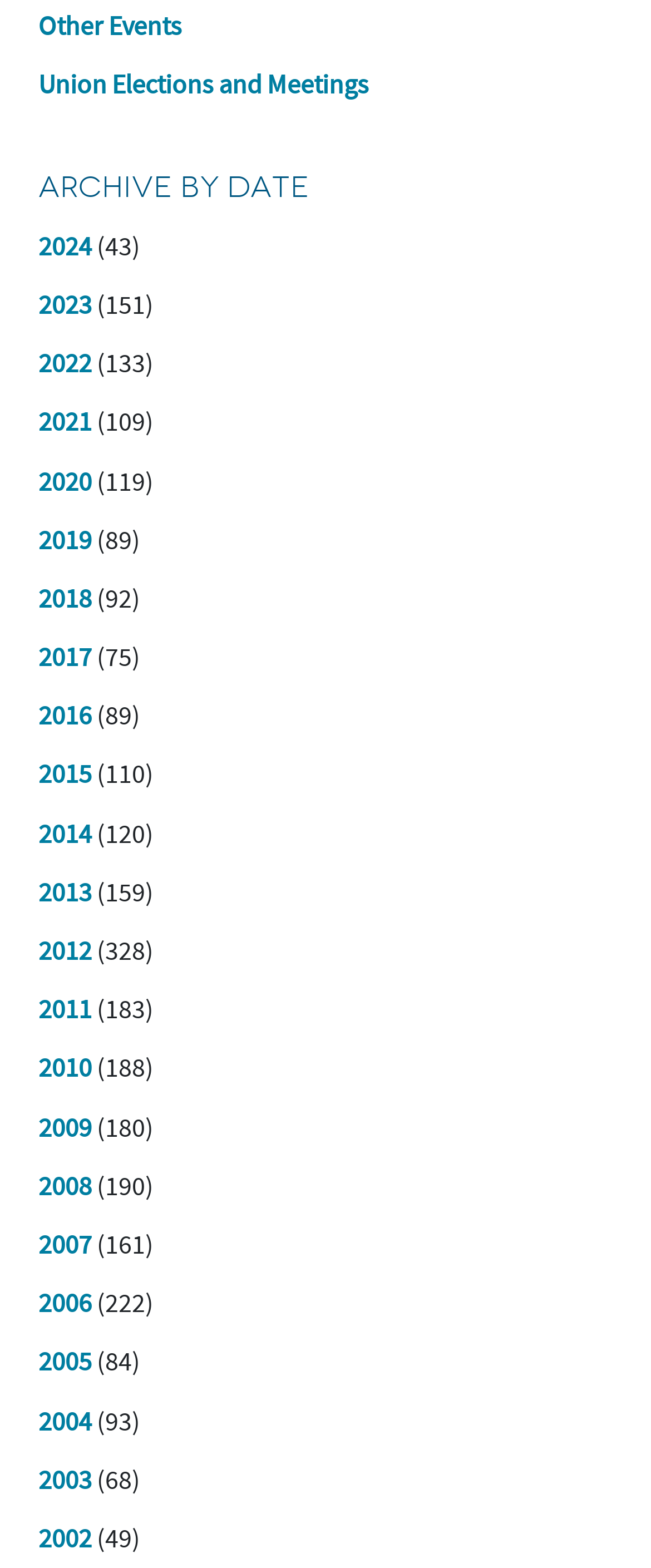Please locate the bounding box coordinates of the region I need to click to follow this instruction: "Select '2024'".

[0.059, 0.147, 0.141, 0.168]